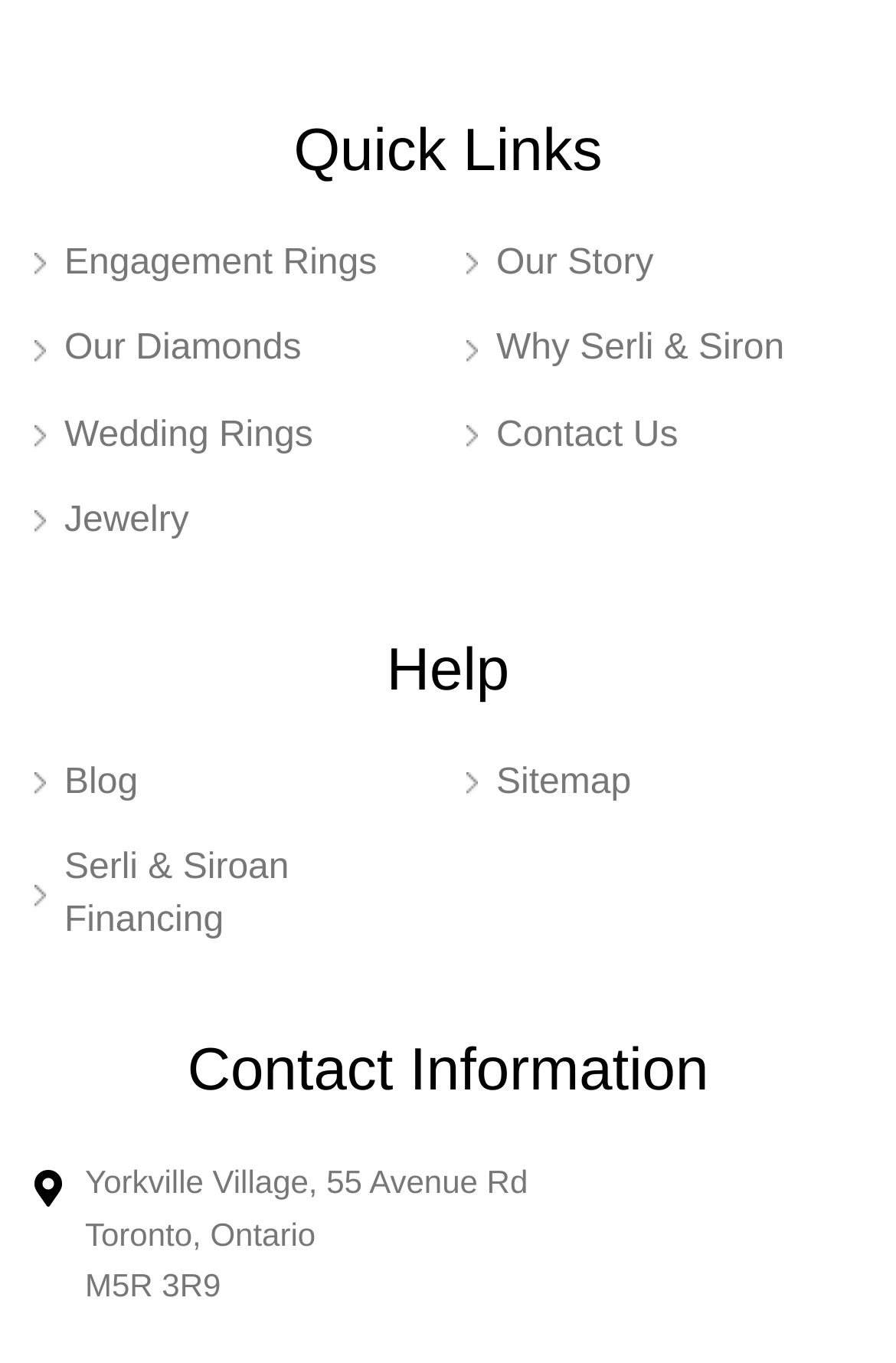Please specify the bounding box coordinates in the format (top-left x, top-left y, bottom-right x, bottom-right y), with all values as floating point numbers between 0 and 1. Identify the bounding box of the UI element described by: Engagement Rings

[0.038, 0.175, 0.426, 0.213]